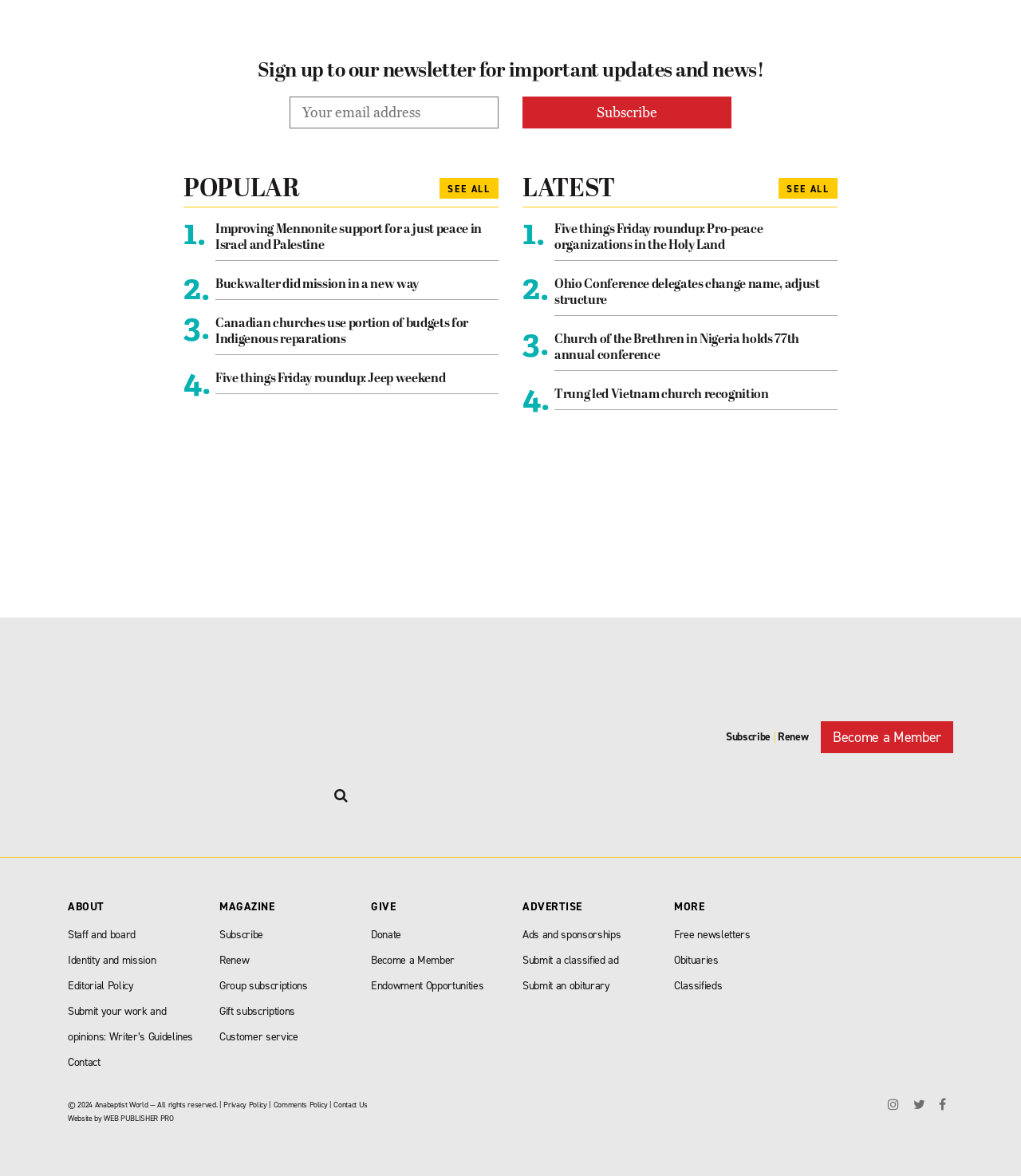What is the title of the first article under 'LATEST'?
Provide a detailed answer to the question using information from the image.

I looked at the articles listed under the 'LATEST' heading and found the first article, which is titled 'Five things Friday roundup: Pro-peace organizations in the Holy Land'.